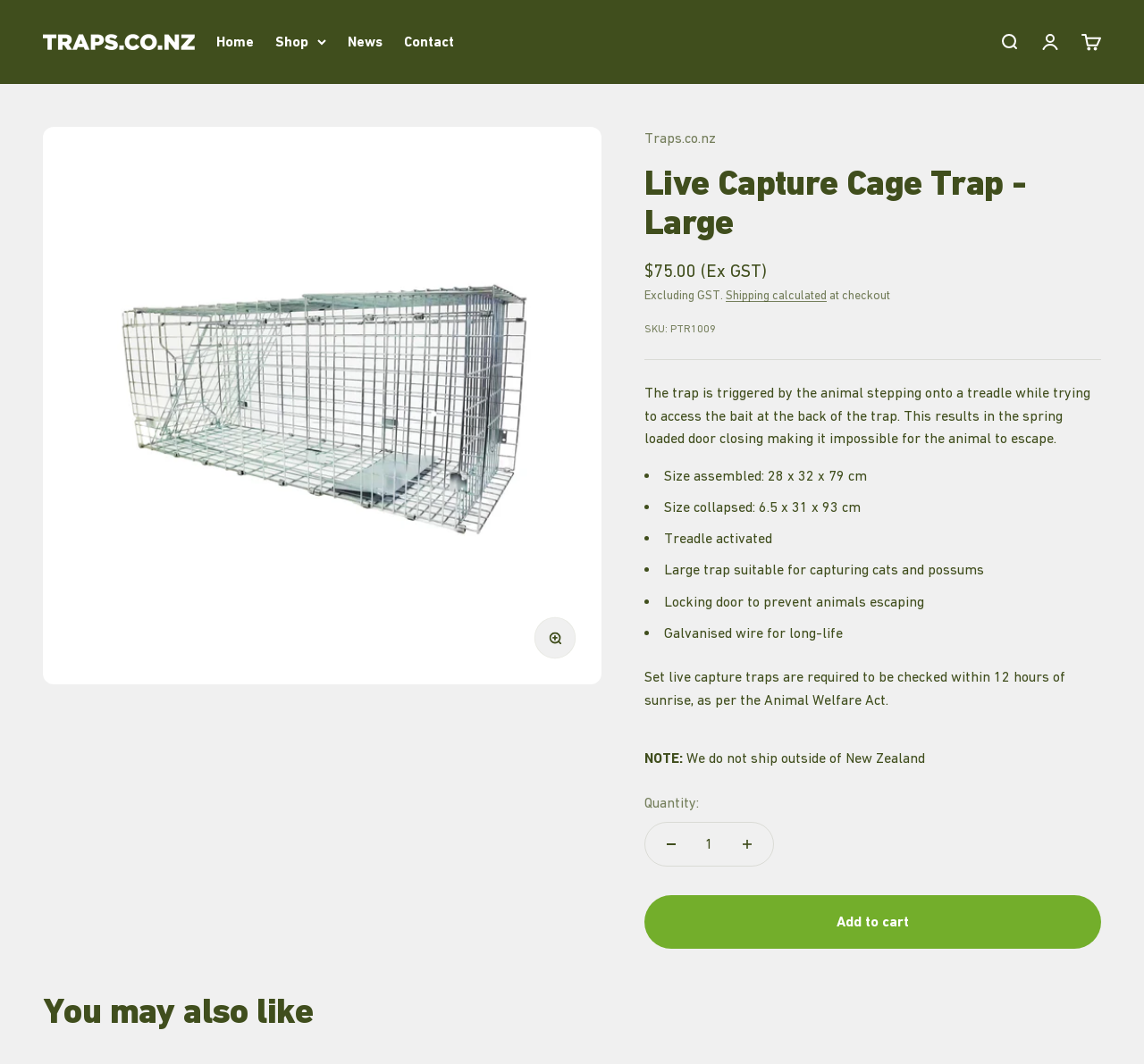Generate the text content of the main heading of the webpage.

Live Capture Cage Trap - Large